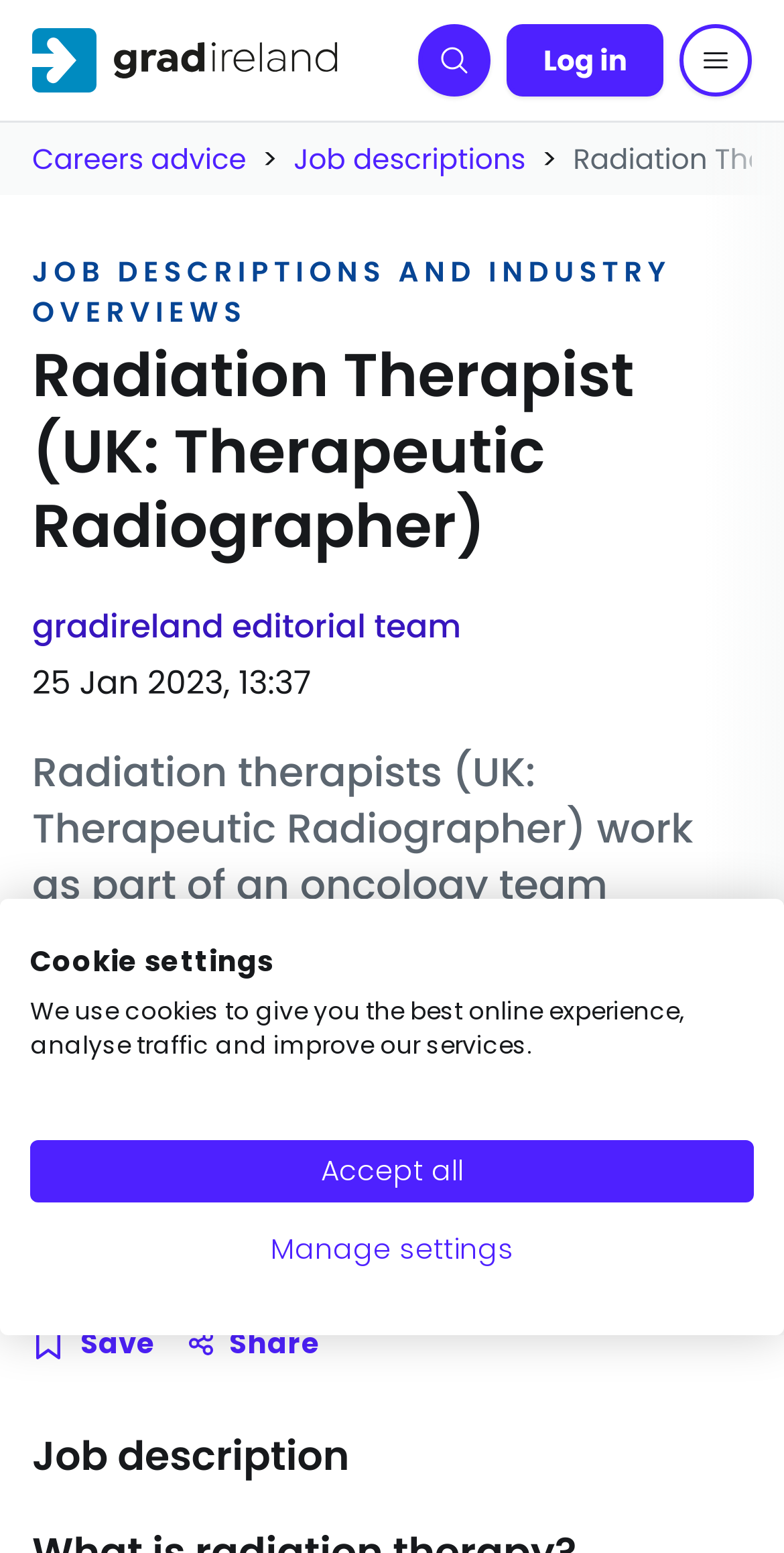Please reply with a single word or brief phrase to the question: 
What is the name of the editorial team responsible for this webpage?

gradireland editorial team